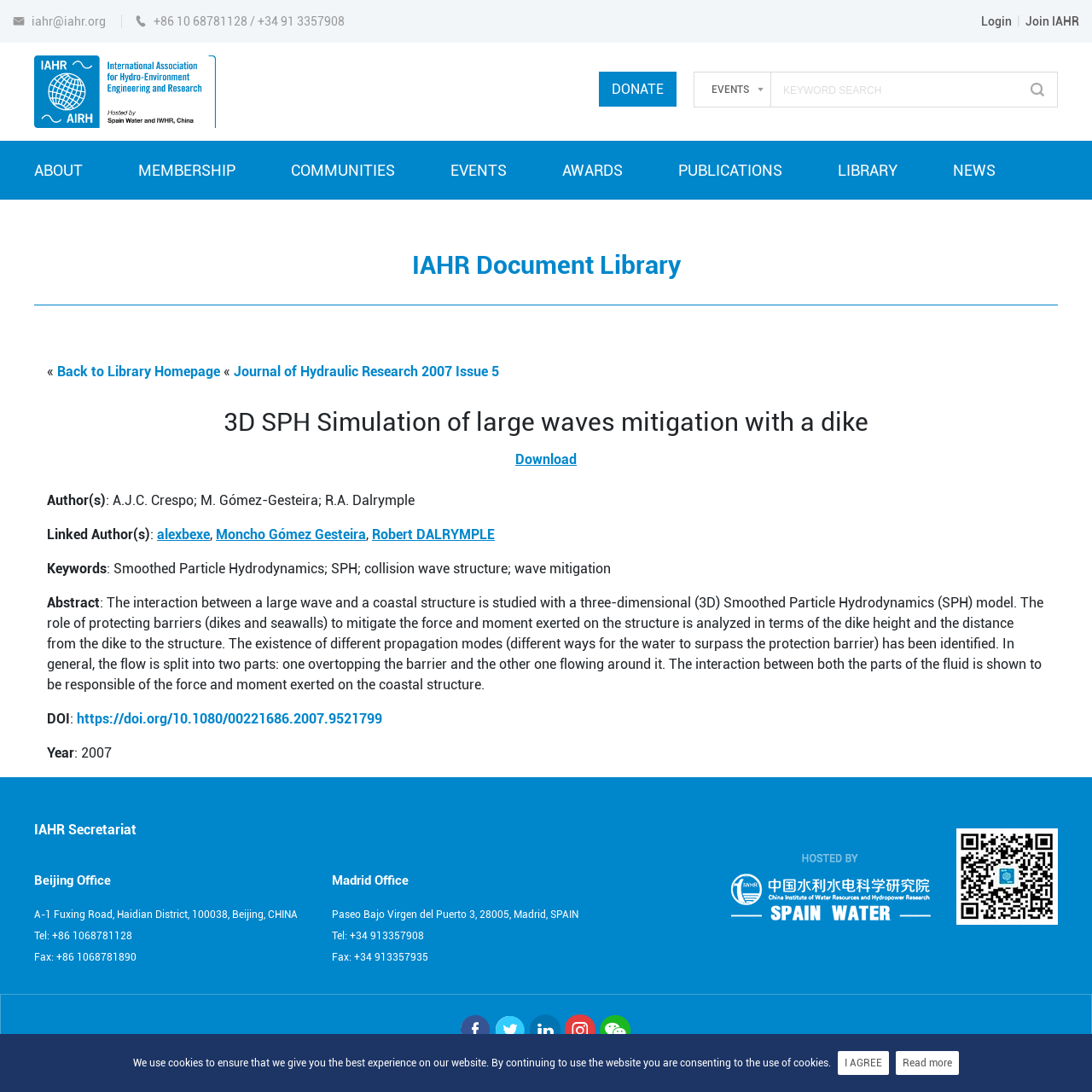Pinpoint the bounding box coordinates of the element you need to click to execute the following instruction: "Search for keywords". The bounding box should be represented by four float numbers between 0 and 1, in the format [left, top, right, bottom].

[0.709, 0.077, 0.932, 0.088]